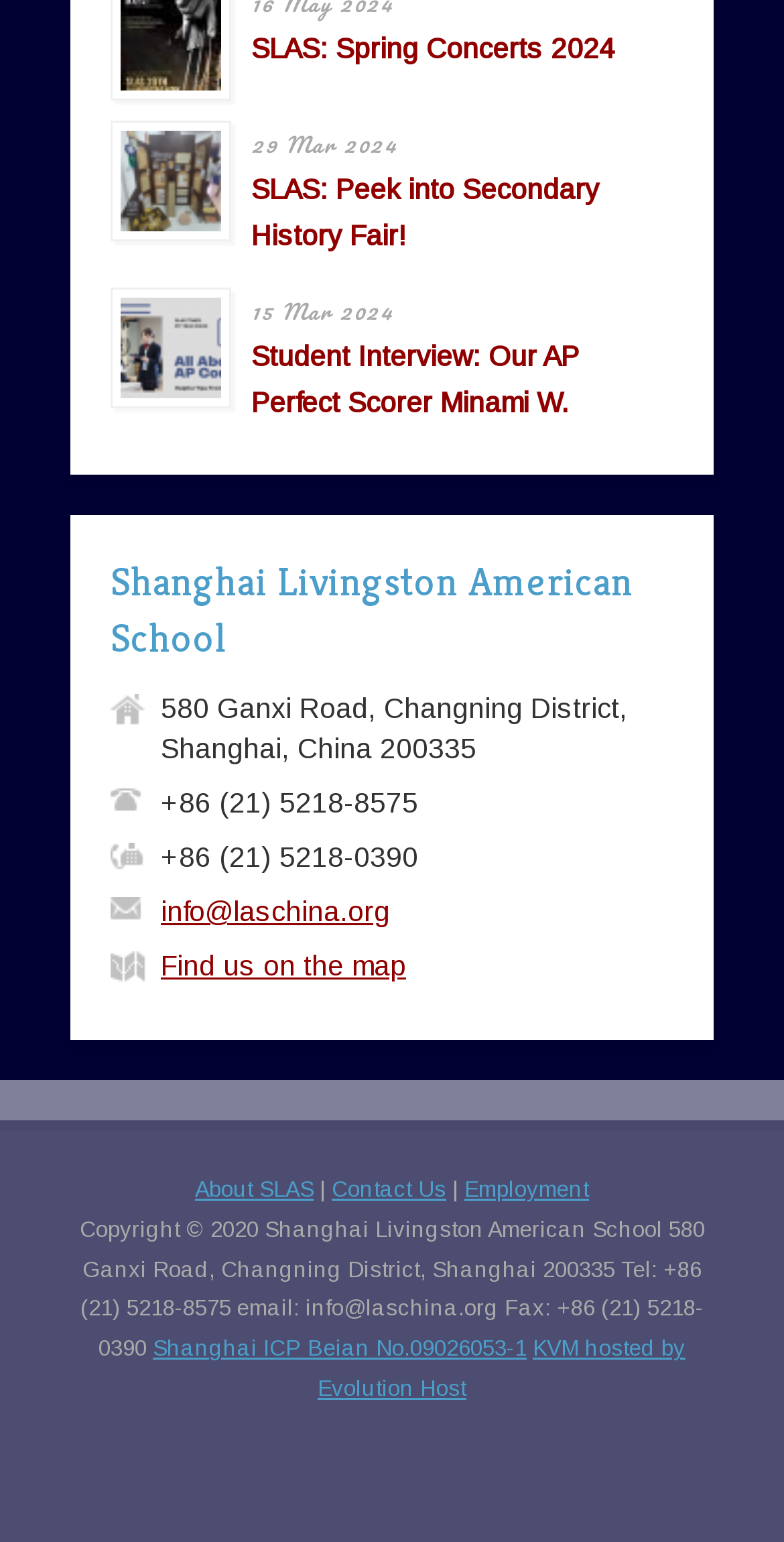Please mark the clickable region by giving the bounding box coordinates needed to complete this instruction: "Contact the school".

[0.205, 0.58, 0.497, 0.601]